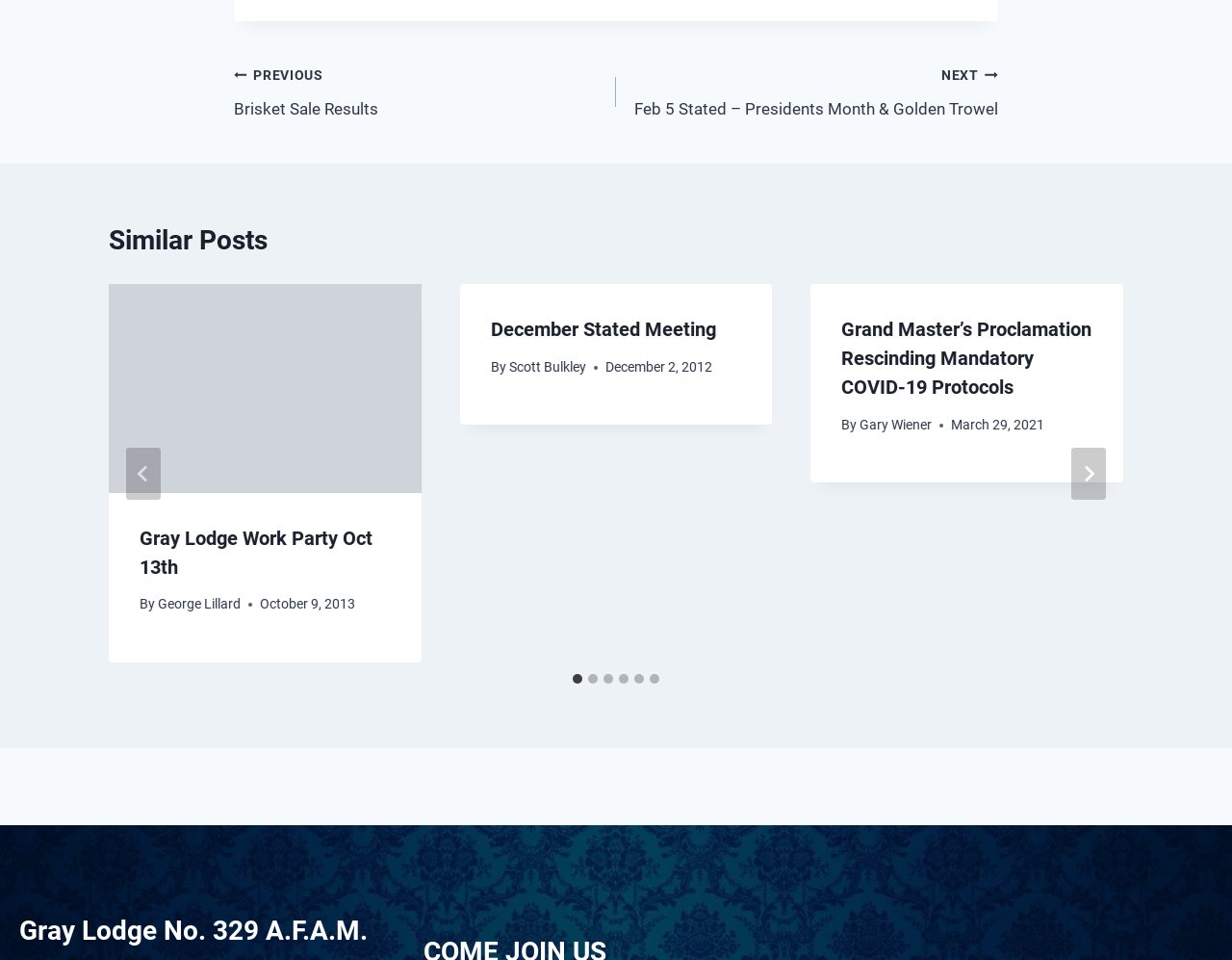Please specify the bounding box coordinates of the clickable region necessary for completing the following instruction: "Go to previous posts". The coordinates must consist of four float numbers between 0 and 1, i.e., [left, top, right, bottom].

[0.19, 0.064, 0.5, 0.128]